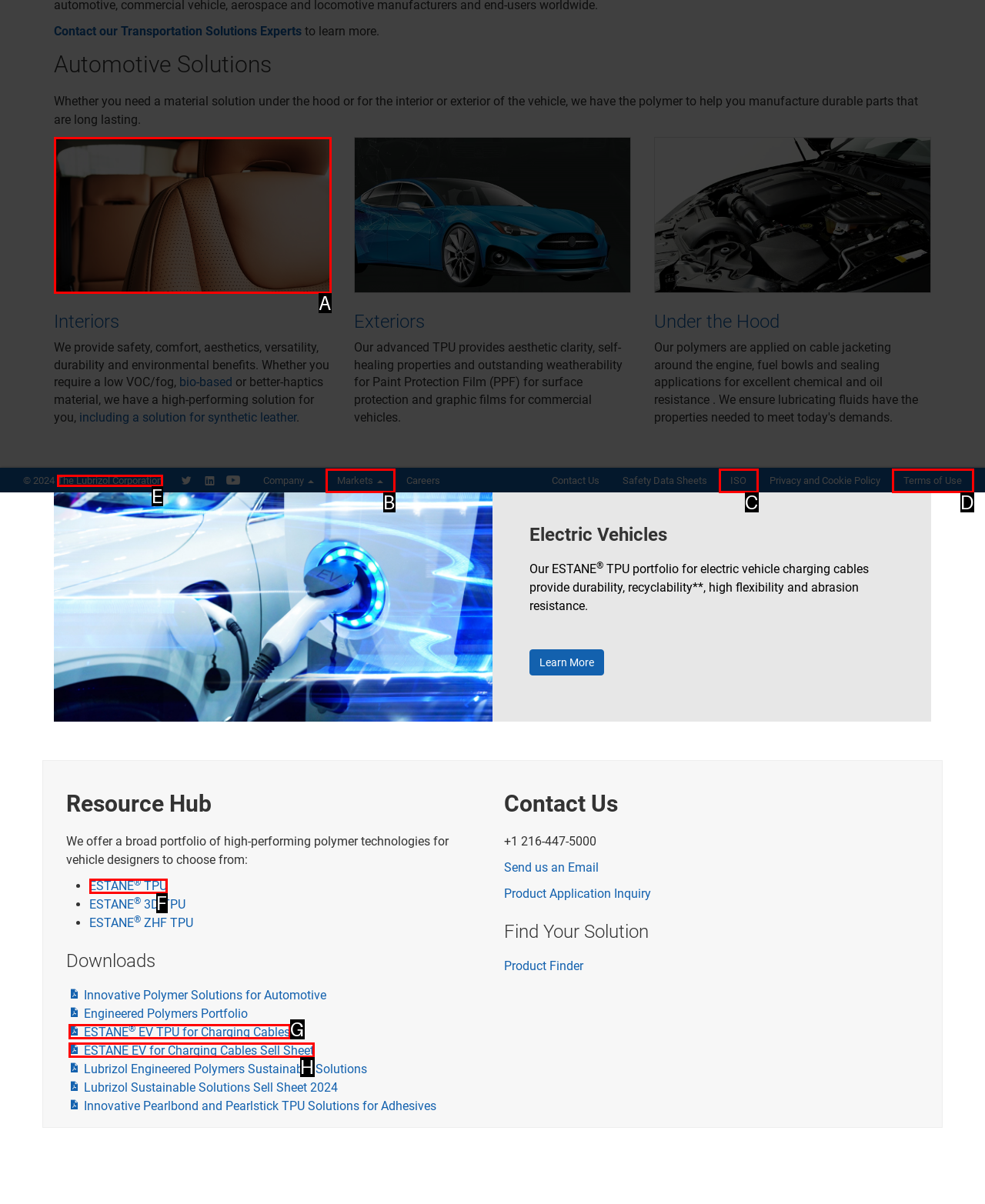Select the option that fits this description: Markets
Answer with the corresponding letter directly.

B